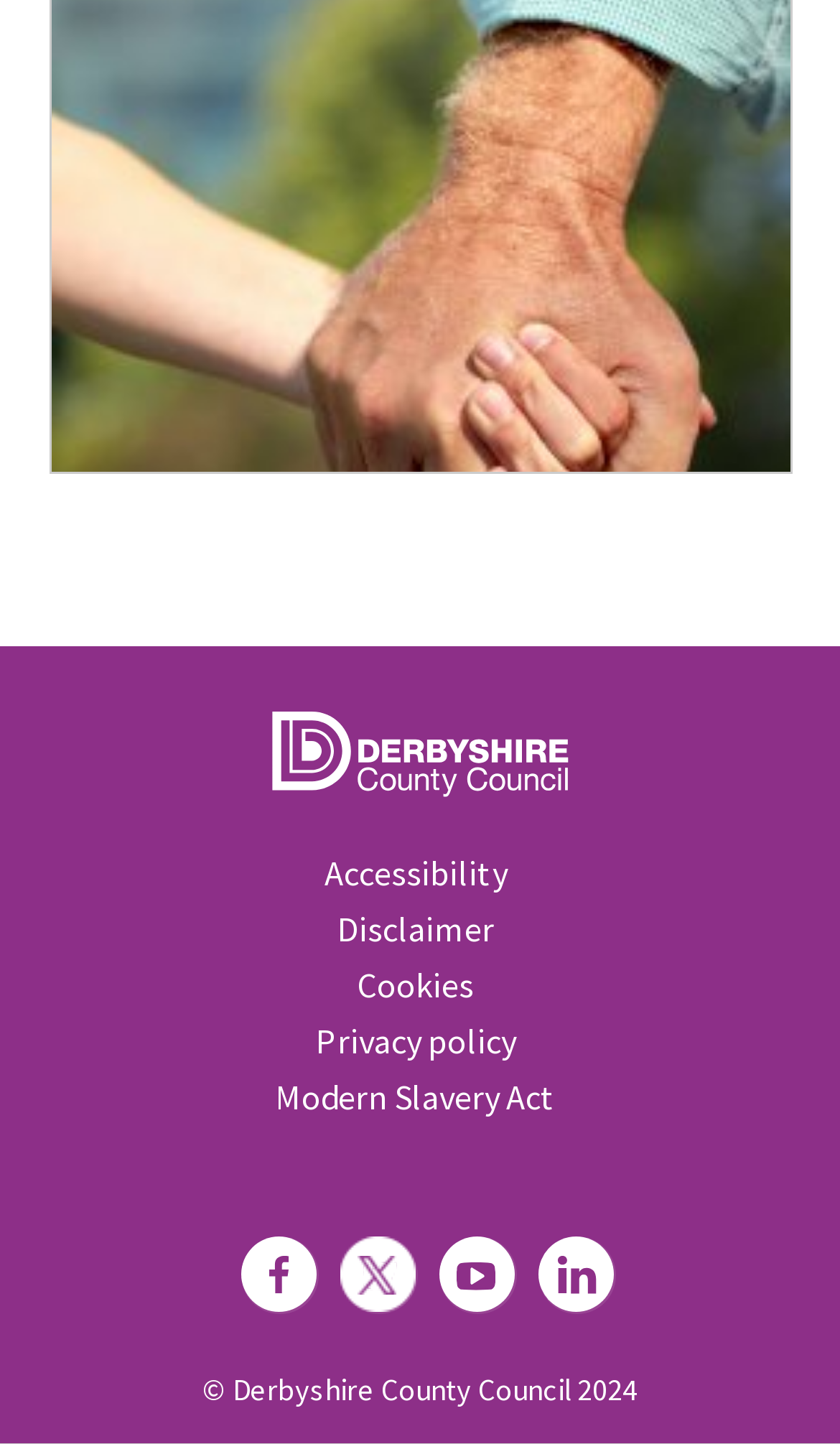Given the element description "cordwood" in the screenshot, predict the bounding box coordinates of that UI element.

None